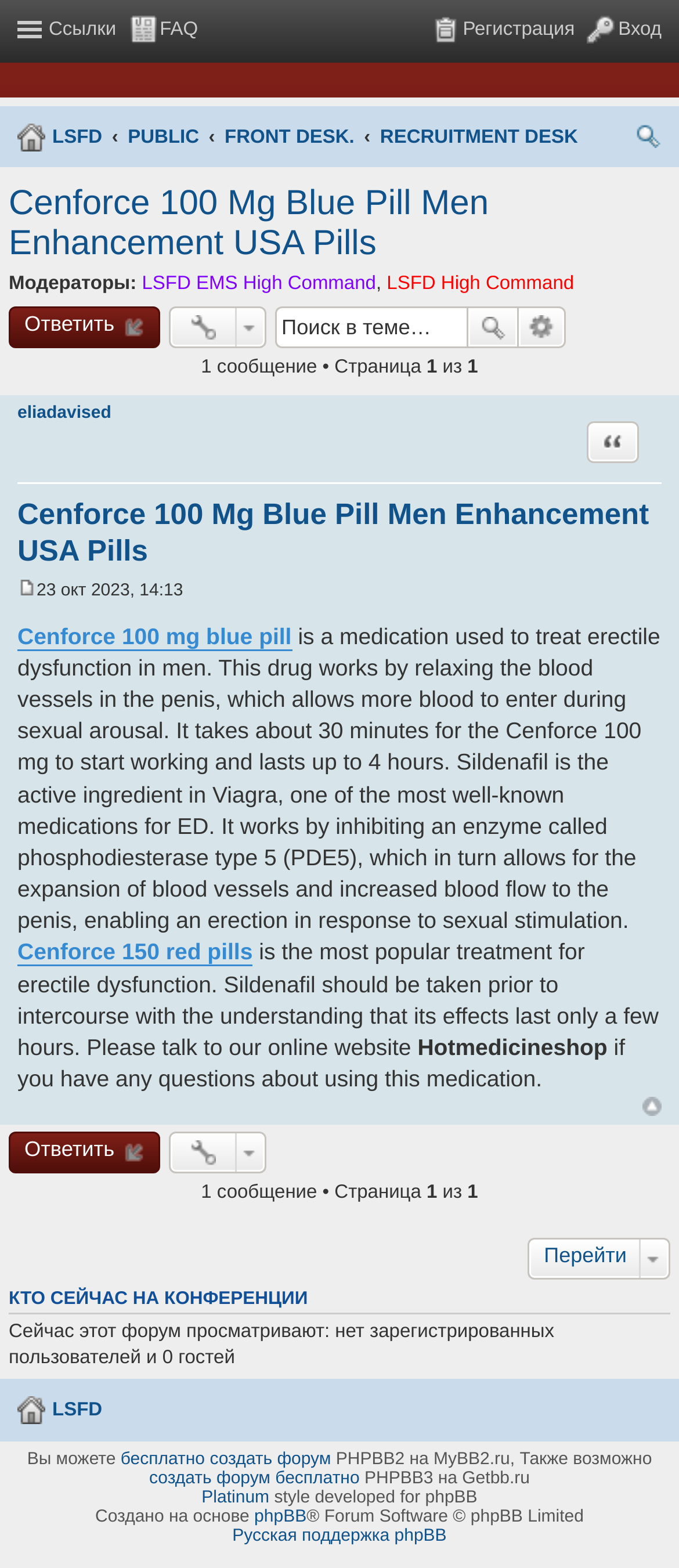Given the element description: "LSFD EMS High Command", predict the bounding box coordinates of this UI element. The coordinates must be four float numbers between 0 and 1, given as [left, top, right, bottom].

[0.209, 0.175, 0.554, 0.188]